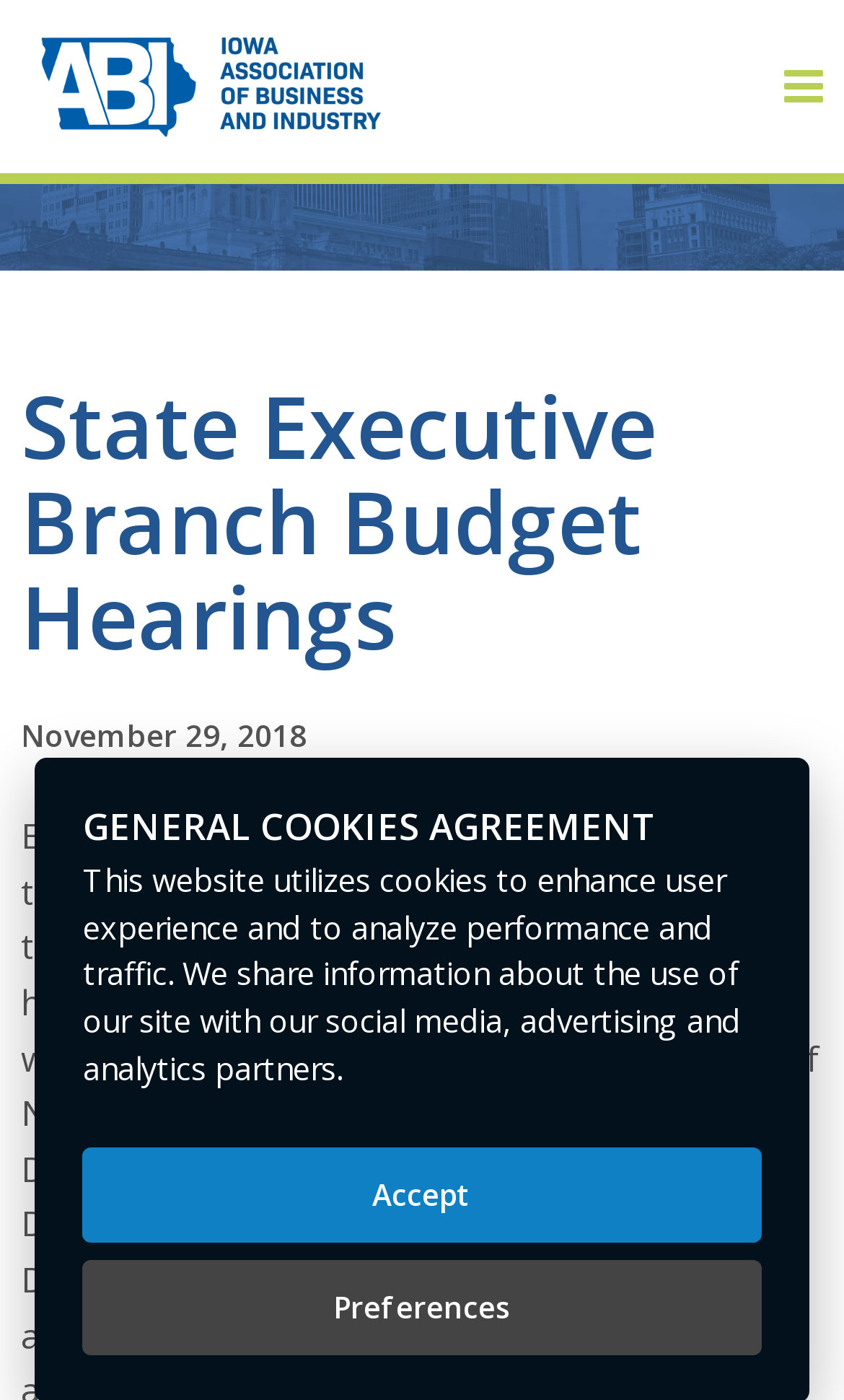Find the bounding box of the UI element described as: "Contact Us". The bounding box coordinates should be given as four float values between 0 and 1, i.e., [left, top, right, bottom].

[0.212, 0.778, 0.955, 0.849]